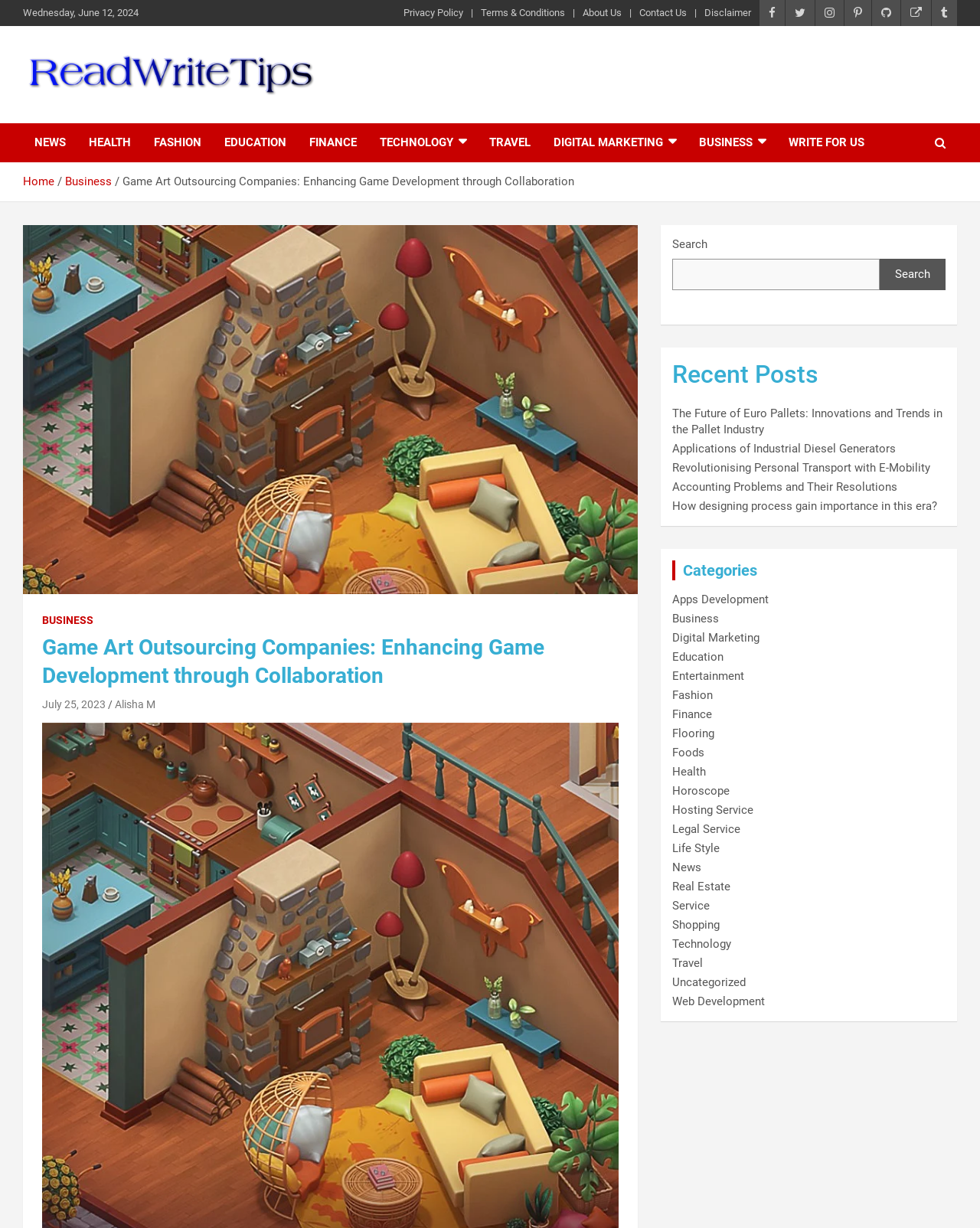Explain the webpage's layout and main content in detail.

This webpage is about game art outsourcing companies and their role in enhancing game development through collaboration. At the top, there is a date "Wednesday, June 12, 2024" and a row of social media icons. Below that, there are links to various pages, including "Privacy Policy", "Terms & Conditions", "About Us", and "Contact Us". 

To the left, there is a logo "ReadWriteTips" with an image, and below that, there are links to different categories, such as "NEWS", "HEALTH", "FASHION", and "TECHNOLOGY". 

In the main content area, there is a navigation bar with breadcrumbs, showing the current page "Game Art Outsourcing Companies: Enhancing Game Development through Collaboration" under the "Business" category. Below that, there is a large image, and then a heading with the same title as the page. 

Under the heading, there is a link to the date "July 25, 2023" and the author's name "Alisha M". 

To the right, there is a search bar with a button, and below that, there are links to recent posts, including "The Future of Euro Pallets: Innovations and Trends in the Pallet Industry", "Applications of Industrial Diesel Generators", and "Revolutionising Personal Transport with E-Mobility". 

Further down, there are links to different categories, including "Apps Development", "Business", "Digital Marketing", and "Education".